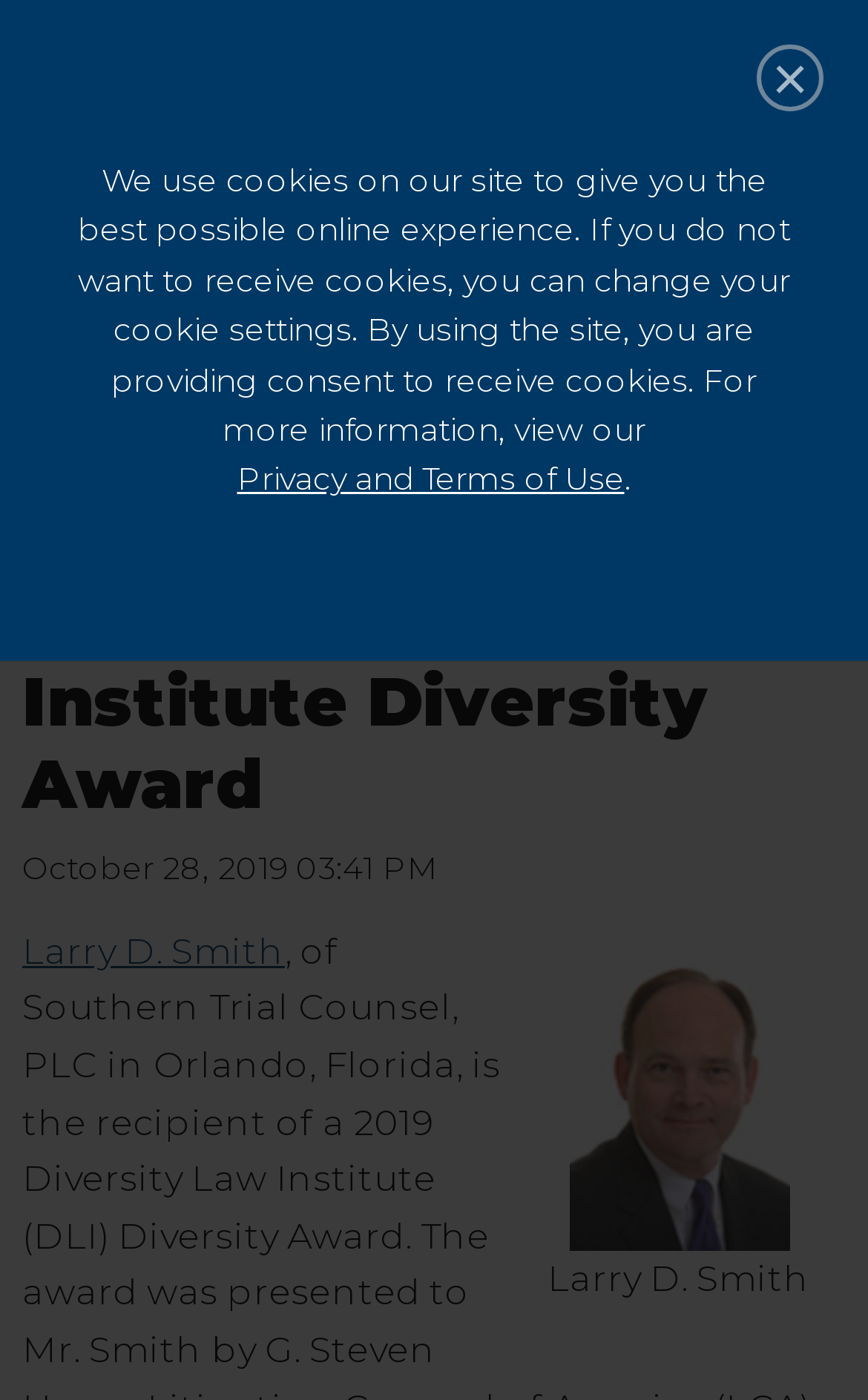Given the webpage screenshot, identify the bounding box of the UI element that matches this description: "Docket".

[0.0, 0.845, 1.0, 0.875]